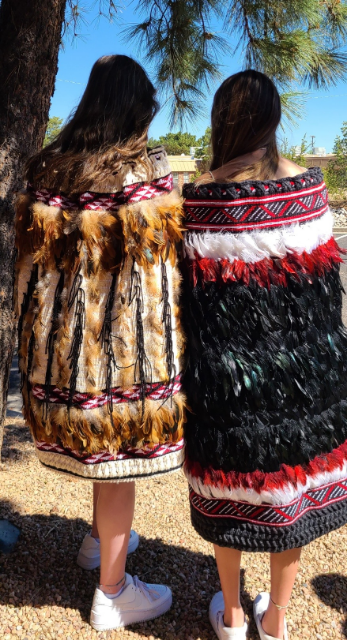Please provide a short answer using a single word or phrase for the question:
Where are the two women originally from?

New Zealand